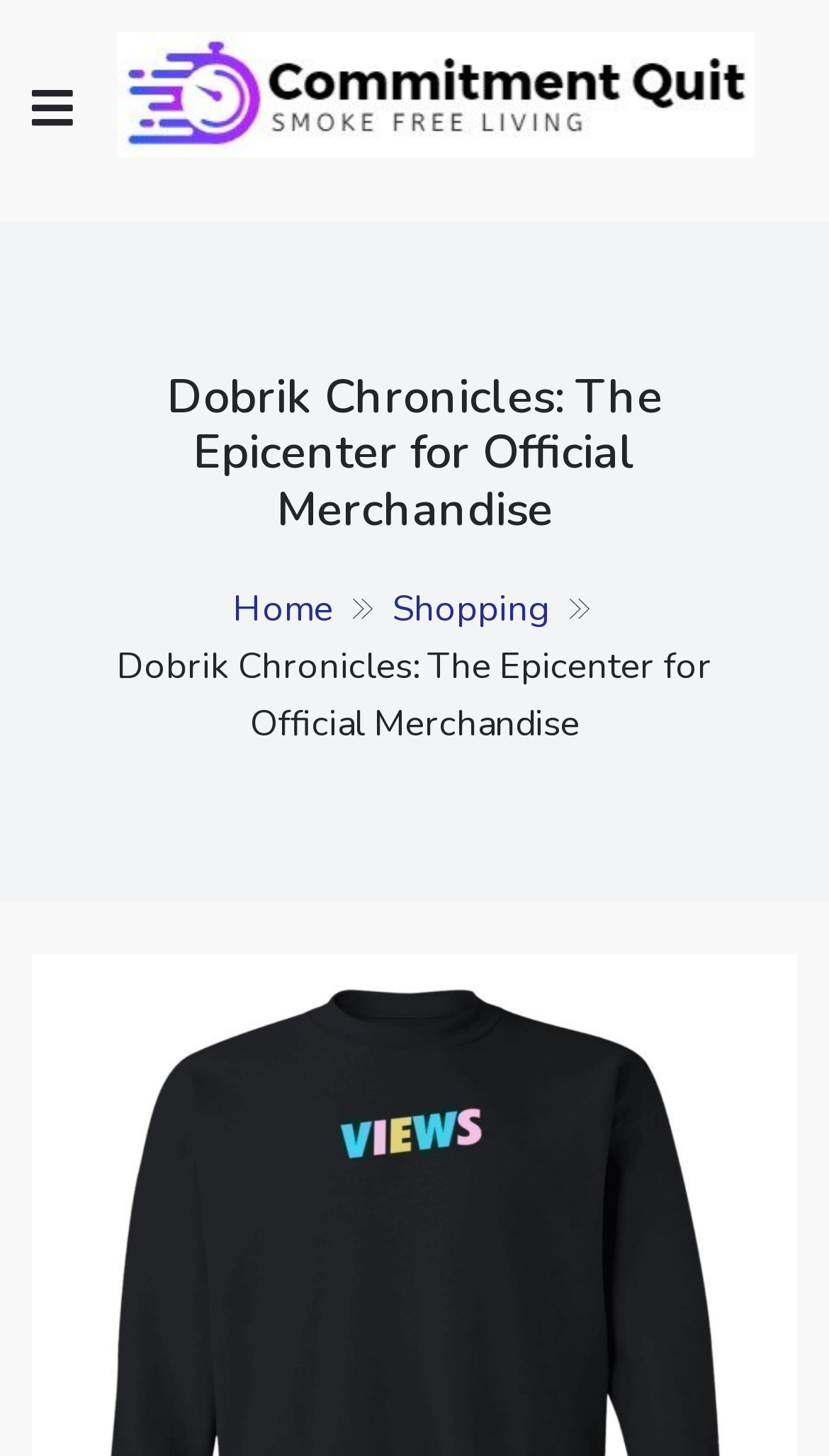Determine the bounding box of the UI element mentioned here: "Shopping". The coordinates must be in the format [left, top, right, bottom] with values ranging from 0 to 1.

[0.473, 0.401, 0.663, 0.435]